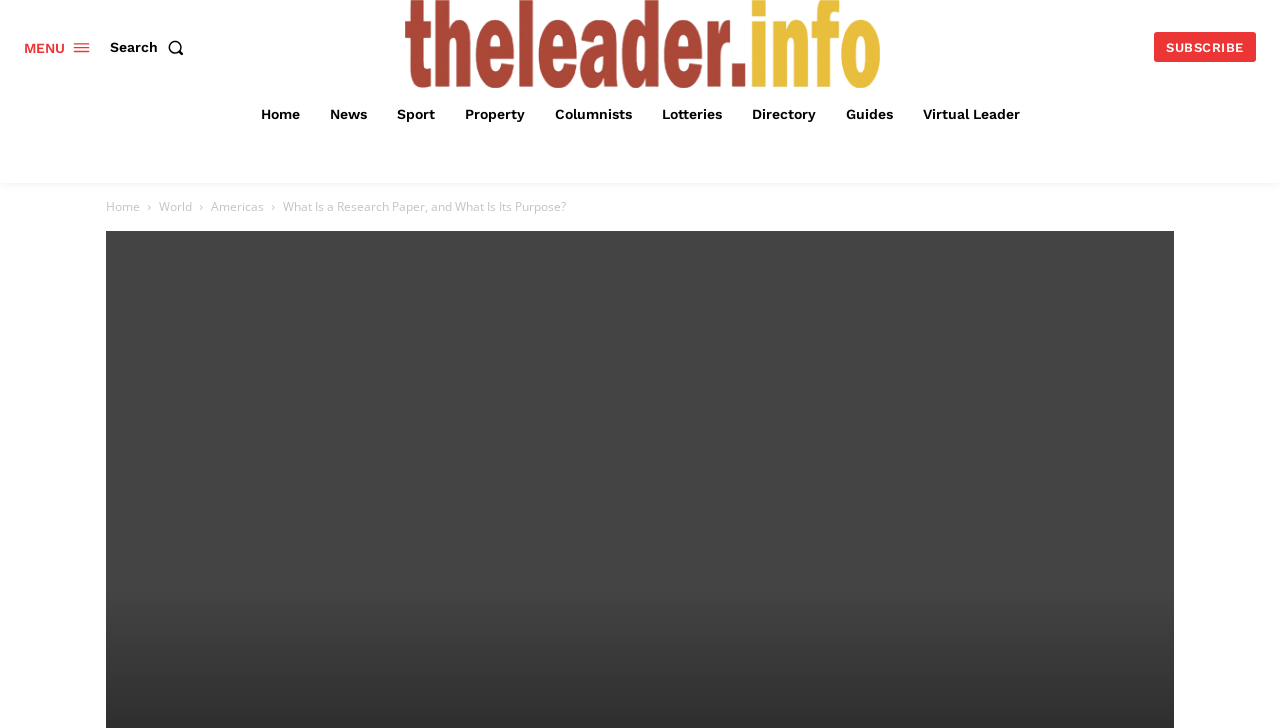Given the description of a UI element: "Virtual Leader", identify the bounding box coordinates of the matching element in the webpage screenshot.

[0.713, 0.128, 0.804, 0.186]